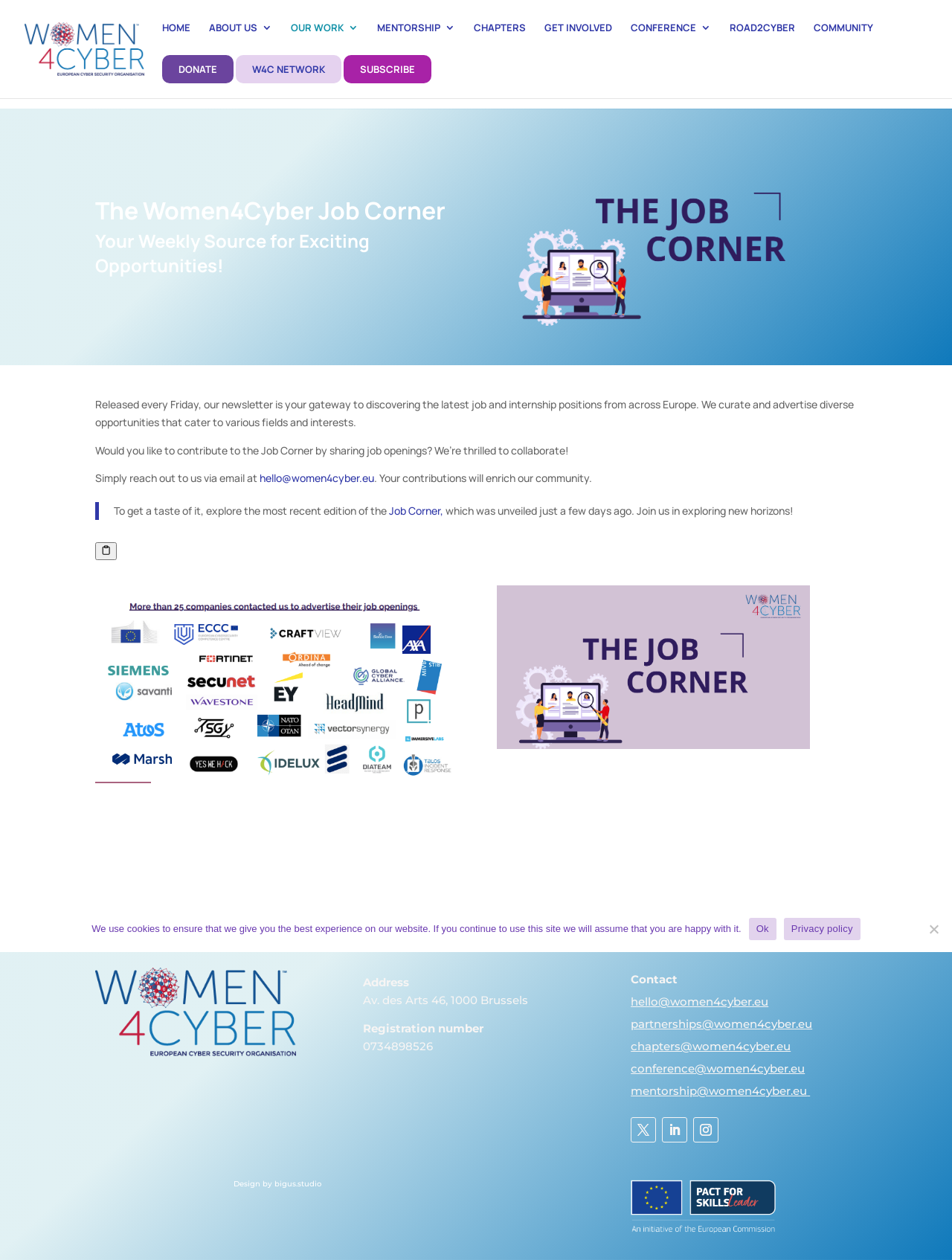Provide the bounding box coordinates, formatted as (top-left x, top-left y, bottom-right x, bottom-right y), with all values being floating point numbers between 0 and 1. Identify the bounding box of the UI element that matches the description: Ok

[0.786, 0.728, 0.815, 0.746]